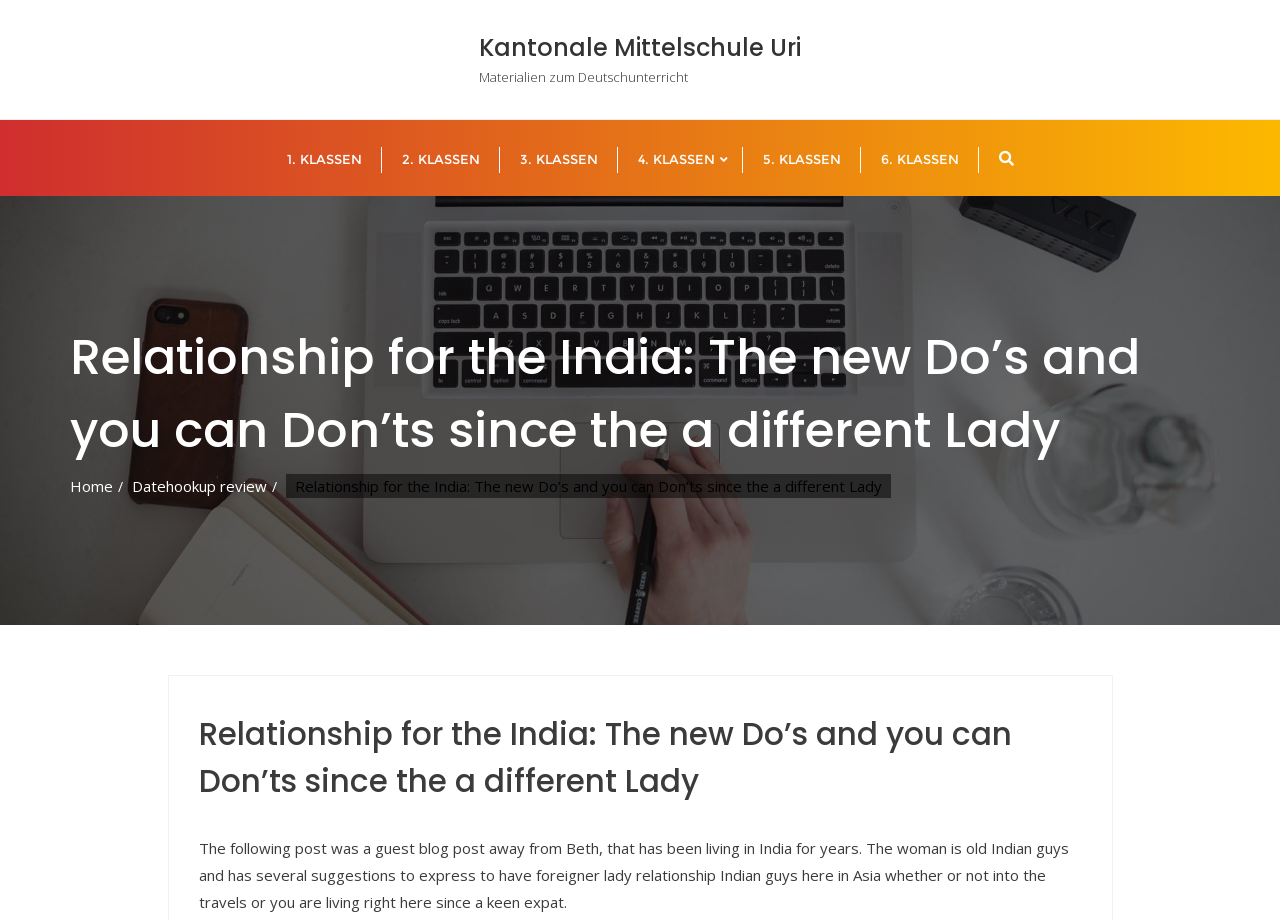Identify the bounding box coordinates of the clickable section necessary to follow the following instruction: "Click on the link to Kantonale Mittelschule Uri Materialien zum Deutschunterricht". The coordinates should be presented as four float numbers from 0 to 1, i.e., [left, top, right, bottom].

[0.374, 0.022, 0.626, 0.108]